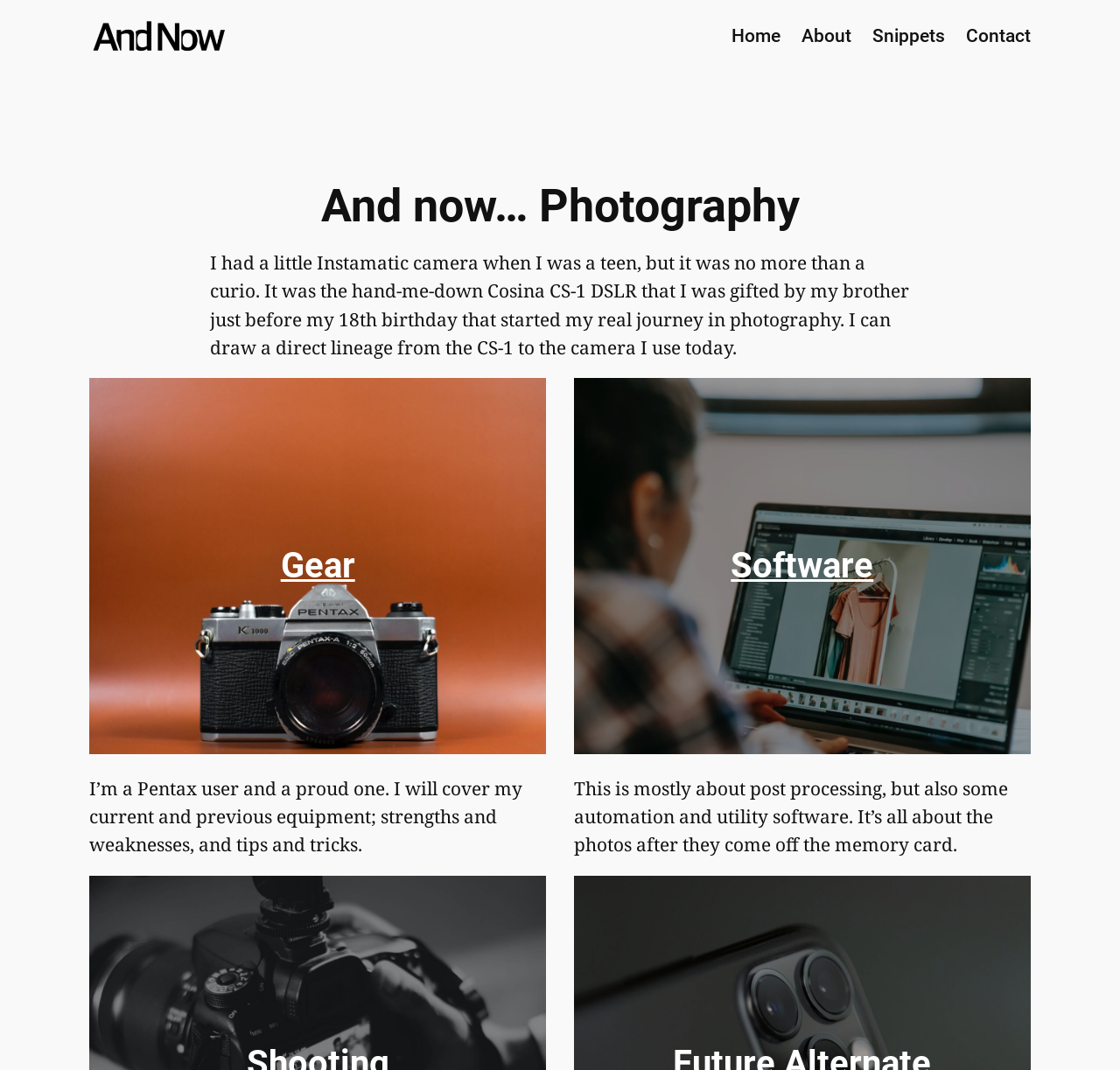Use one word or a short phrase to answer the question provided: 
What brand of camera does the author use?

Pentax